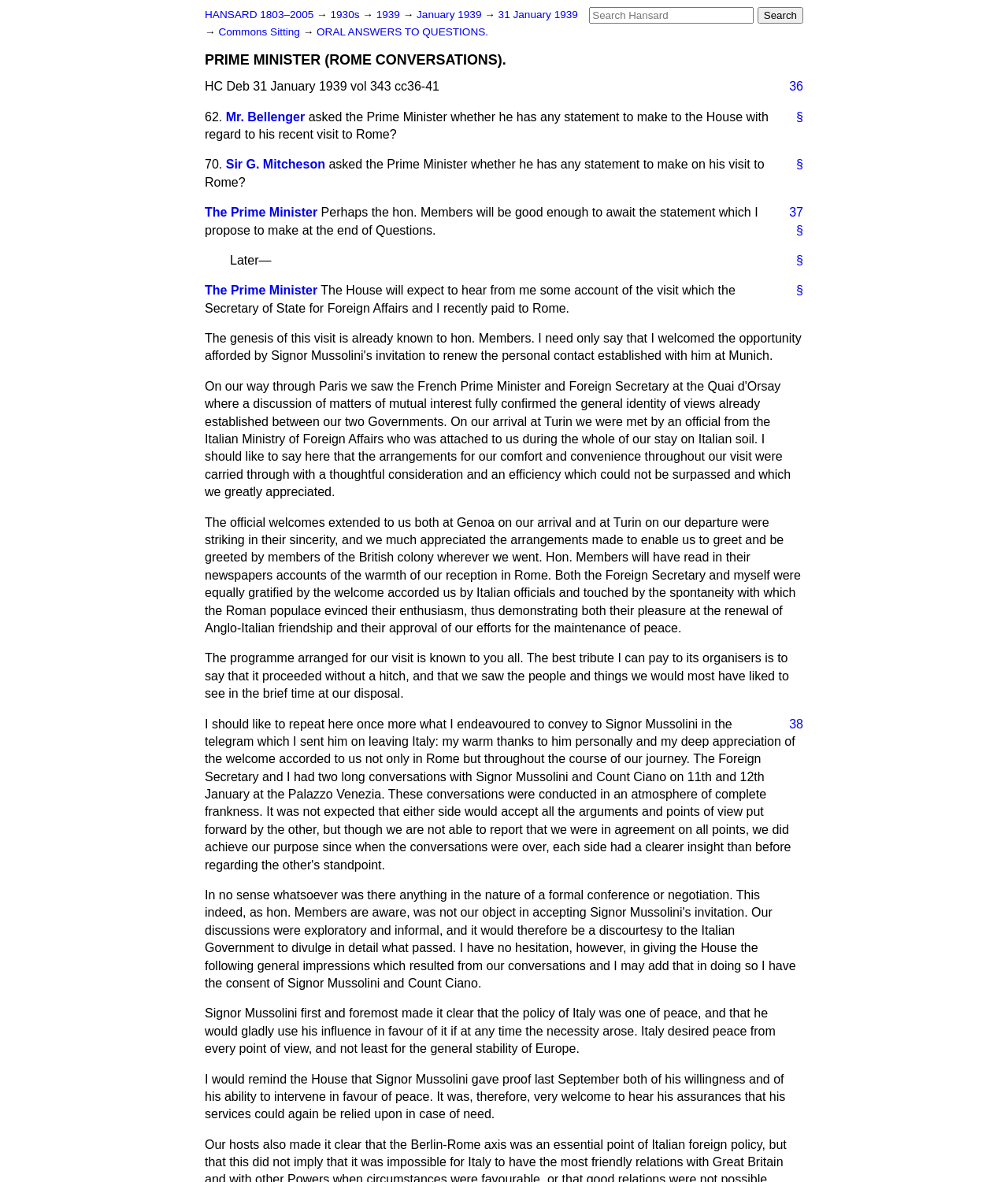Determine the bounding box coordinates of the clickable element to achieve the following action: 'Read the statement of The Prime Minister'. Provide the coordinates as four float values between 0 and 1, formatted as [left, top, right, bottom].

[0.203, 0.24, 0.315, 0.251]